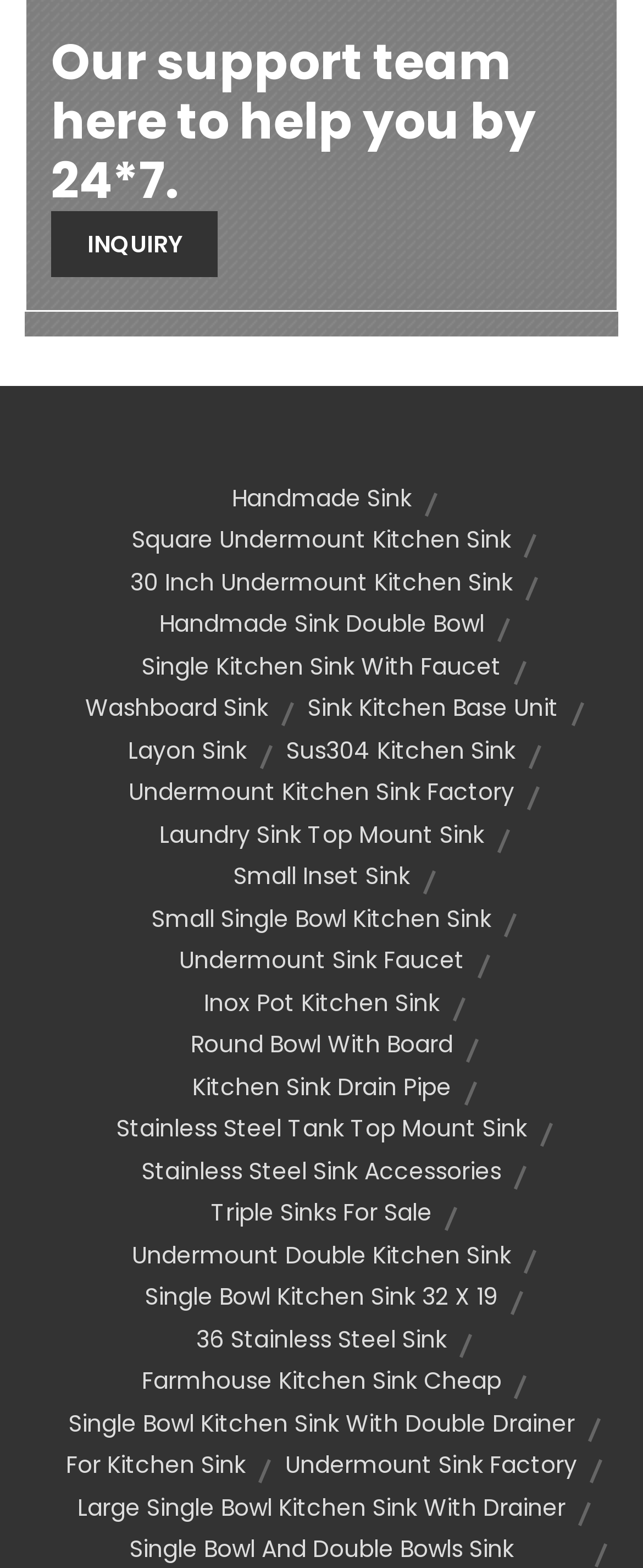Carefully examine the image and provide an in-depth answer to the question: What is the support team available for?

The support team is available 24 hours a day, 7 days a week, as indicated by the heading 'Our support team here to help you by 24*7.' at the top of the webpage.